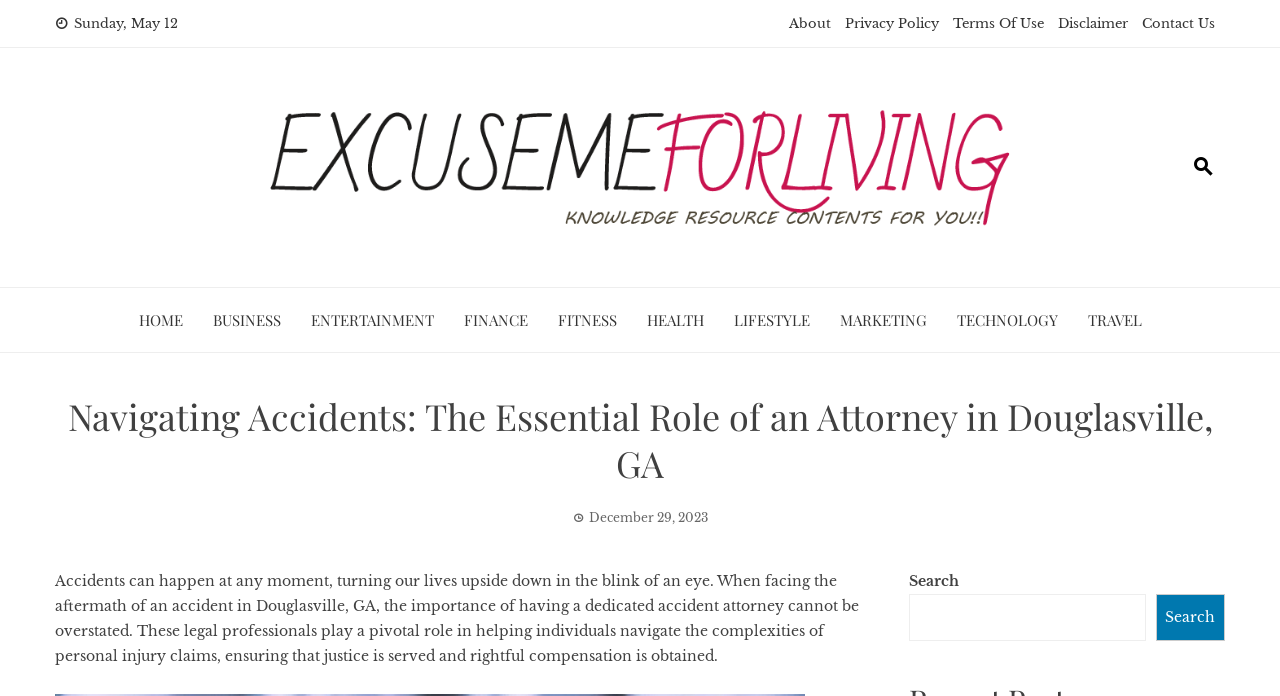How many links are in the footer section?
Look at the image and construct a detailed response to the question.

I looked at the link elements that are located at the bottom of the webpage, which is the footer section. I counted 5 links, which are 'About', 'Privacy Policy', 'Terms Of Use', 'Disclaimer', and 'Contact Us'.